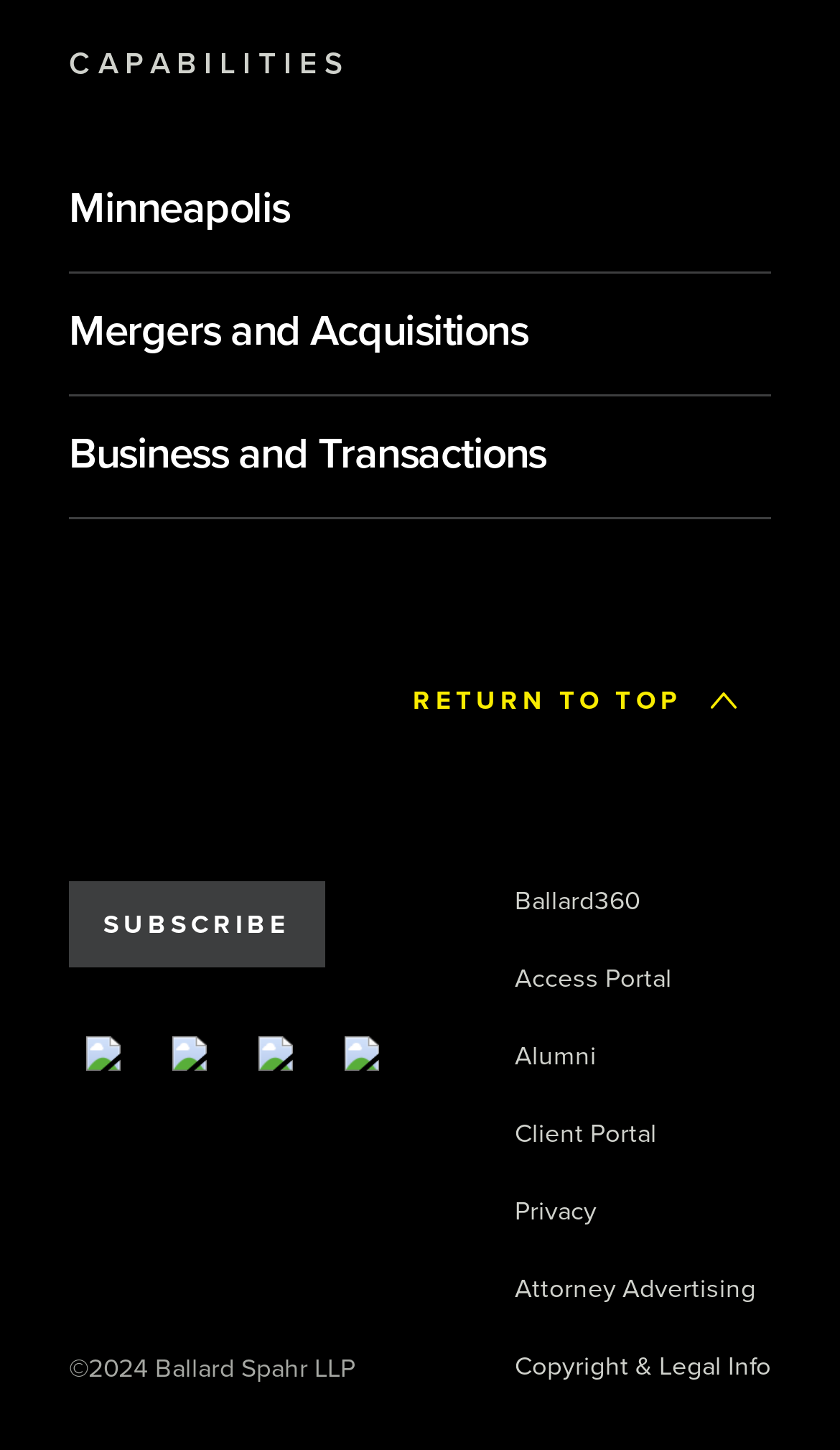Determine the bounding box coordinates for the area you should click to complete the following instruction: "Subscribe".

[0.082, 0.608, 0.386, 0.668]